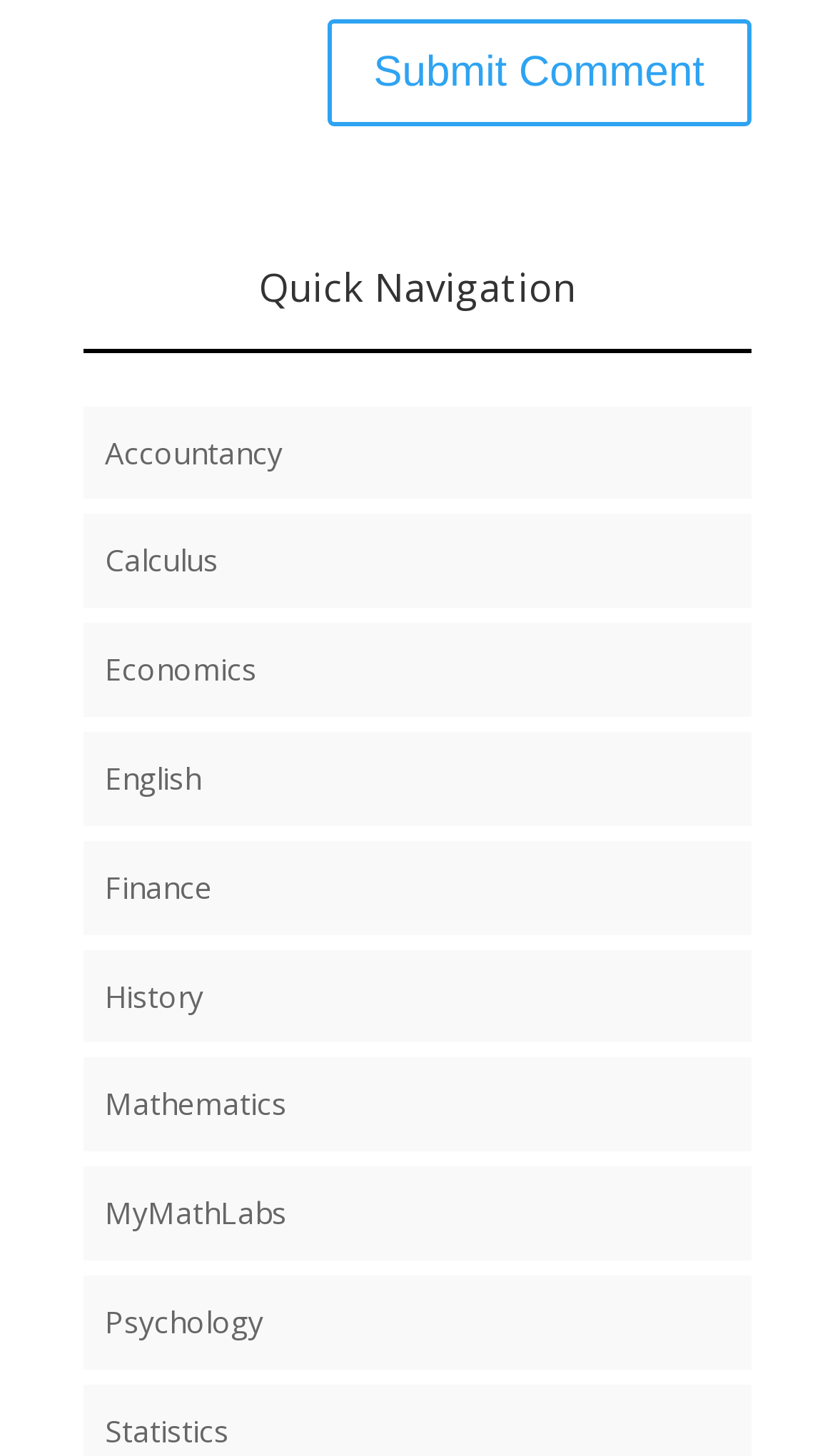Identify the bounding box coordinates of the specific part of the webpage to click to complete this instruction: "Navigate to Accountancy".

[0.126, 0.296, 0.338, 0.324]